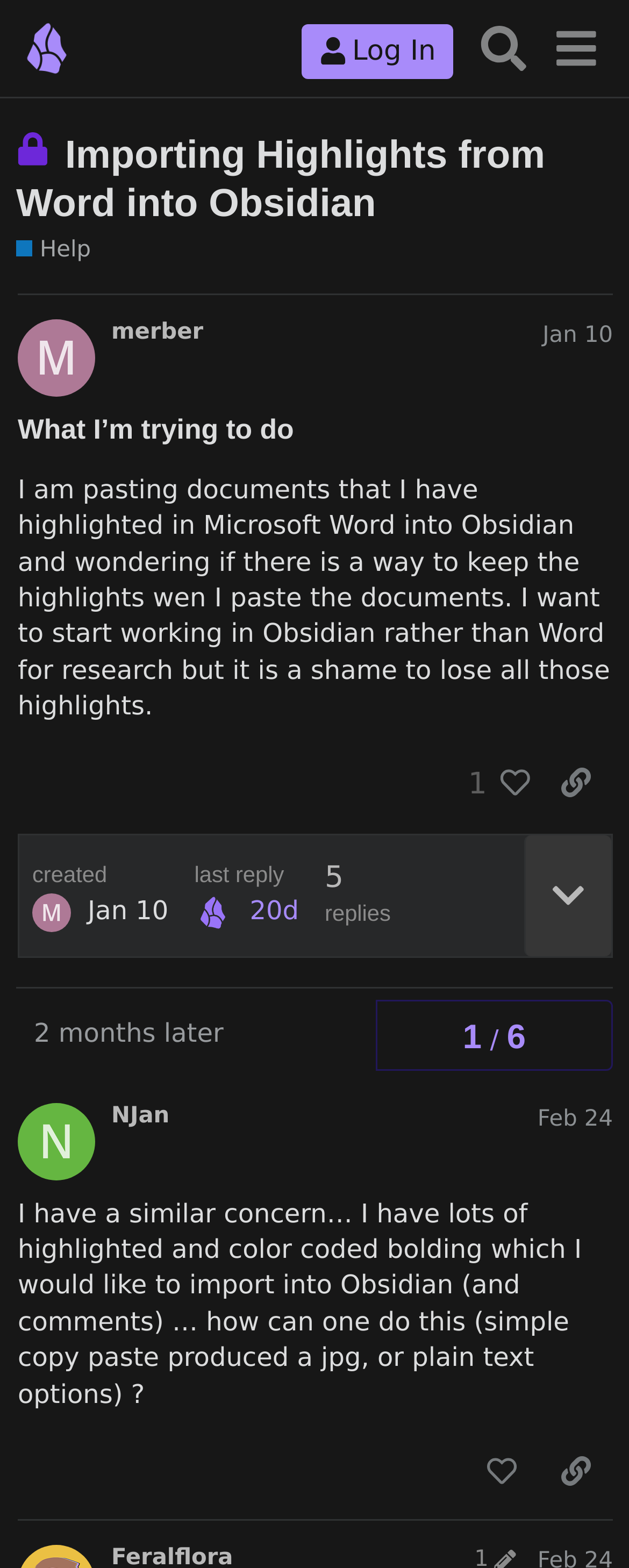Identify the bounding box coordinates for the element you need to click to achieve the following task: "Read the guidelines for blog comments and moderation". The coordinates must be four float values ranging from 0 to 1, formatted as [left, top, right, bottom].

None